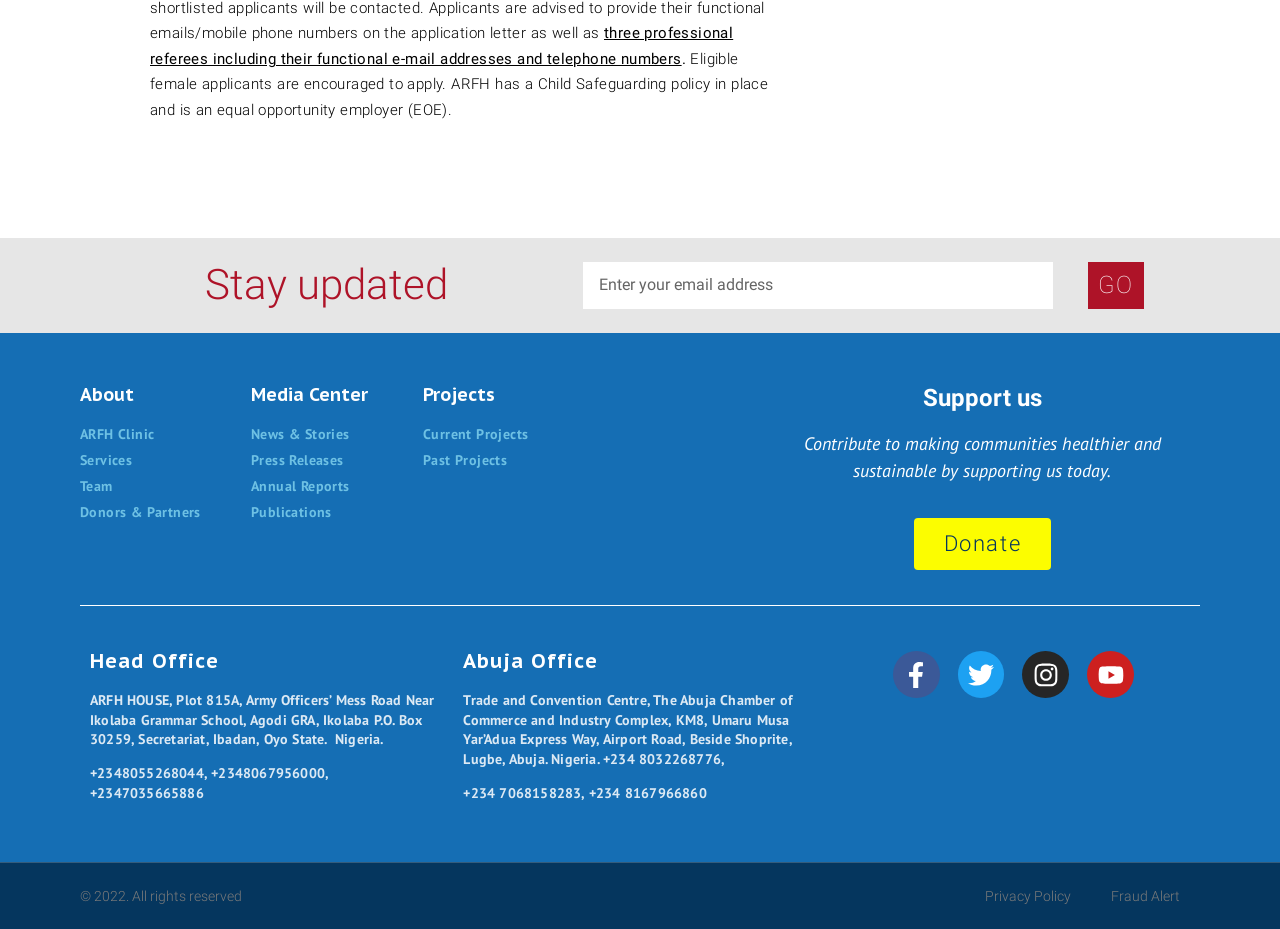Locate the bounding box of the user interface element based on this description: "Fraud Alert".

[0.852, 0.94, 0.938, 0.989]